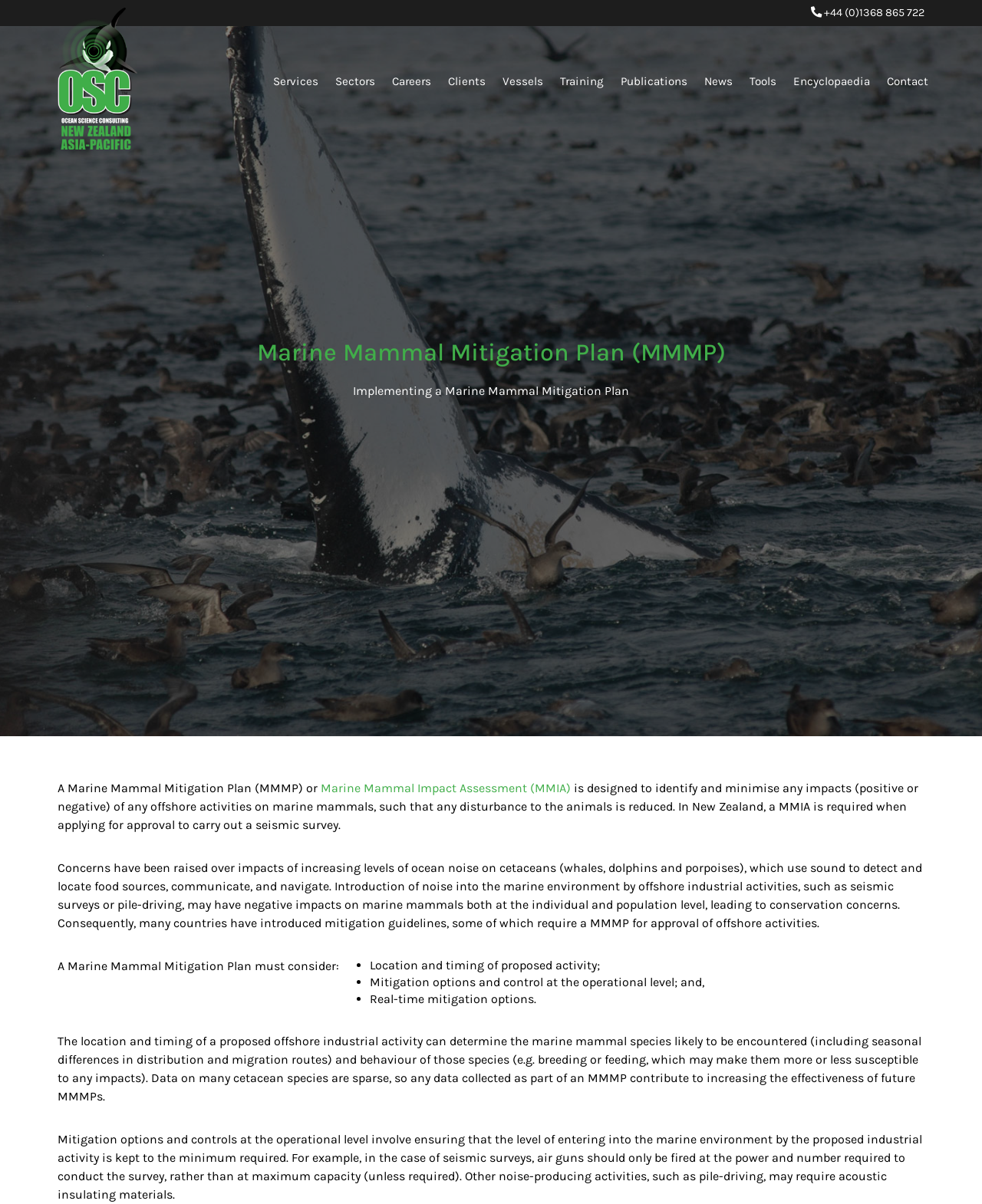Locate the bounding box coordinates of the element's region that should be clicked to carry out the following instruction: "Call the phone number +44 (0)1368 865 722". The coordinates need to be four float numbers between 0 and 1, i.e., [left, top, right, bottom].

[0.837, 0.005, 0.941, 0.016]